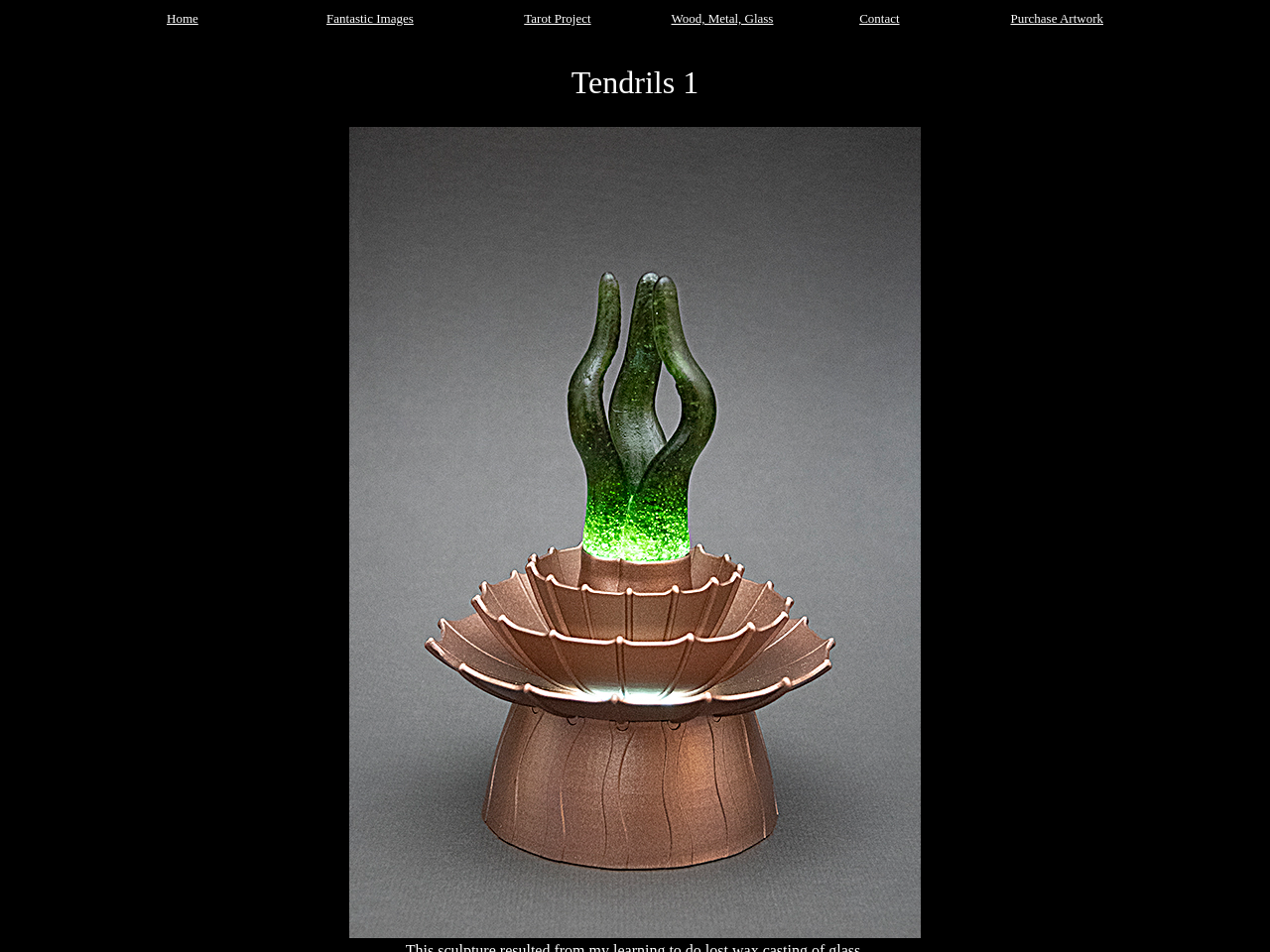Find the bounding box of the UI element described as follows: "Wood, Metal, Glass".

[0.529, 0.009, 0.609, 0.027]